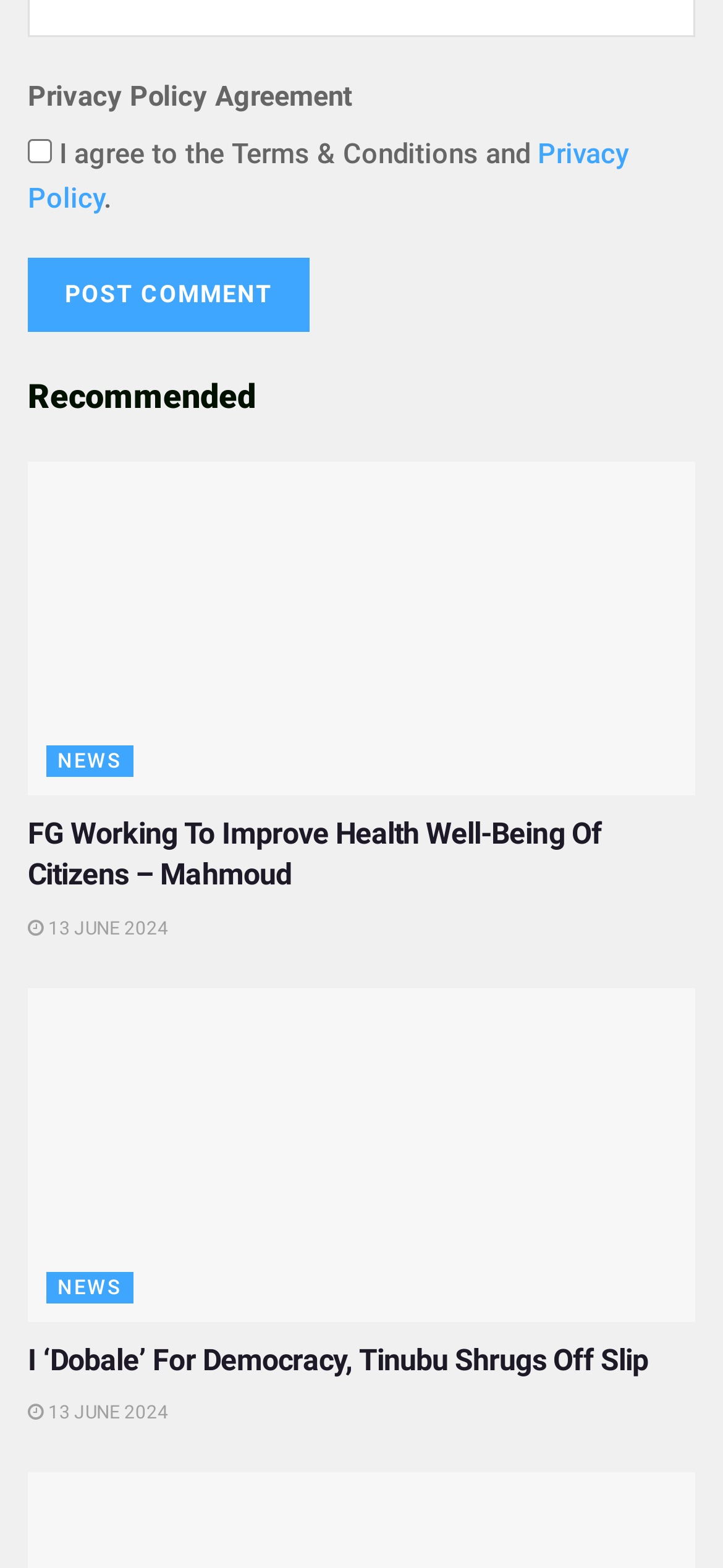Point out the bounding box coordinates of the section to click in order to follow this instruction: "agree to the terms and conditions".

[0.038, 0.089, 0.072, 0.104]